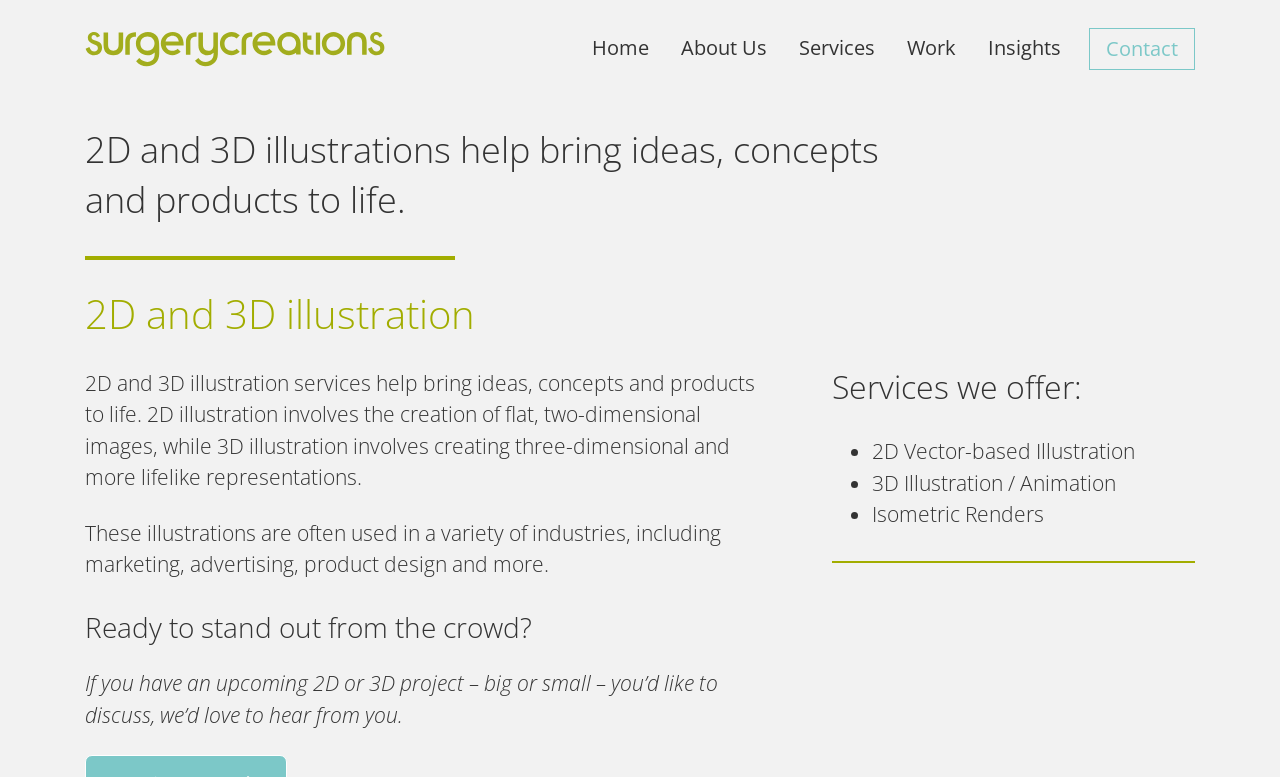Please find the main title text of this webpage.

2D and 3D illustration